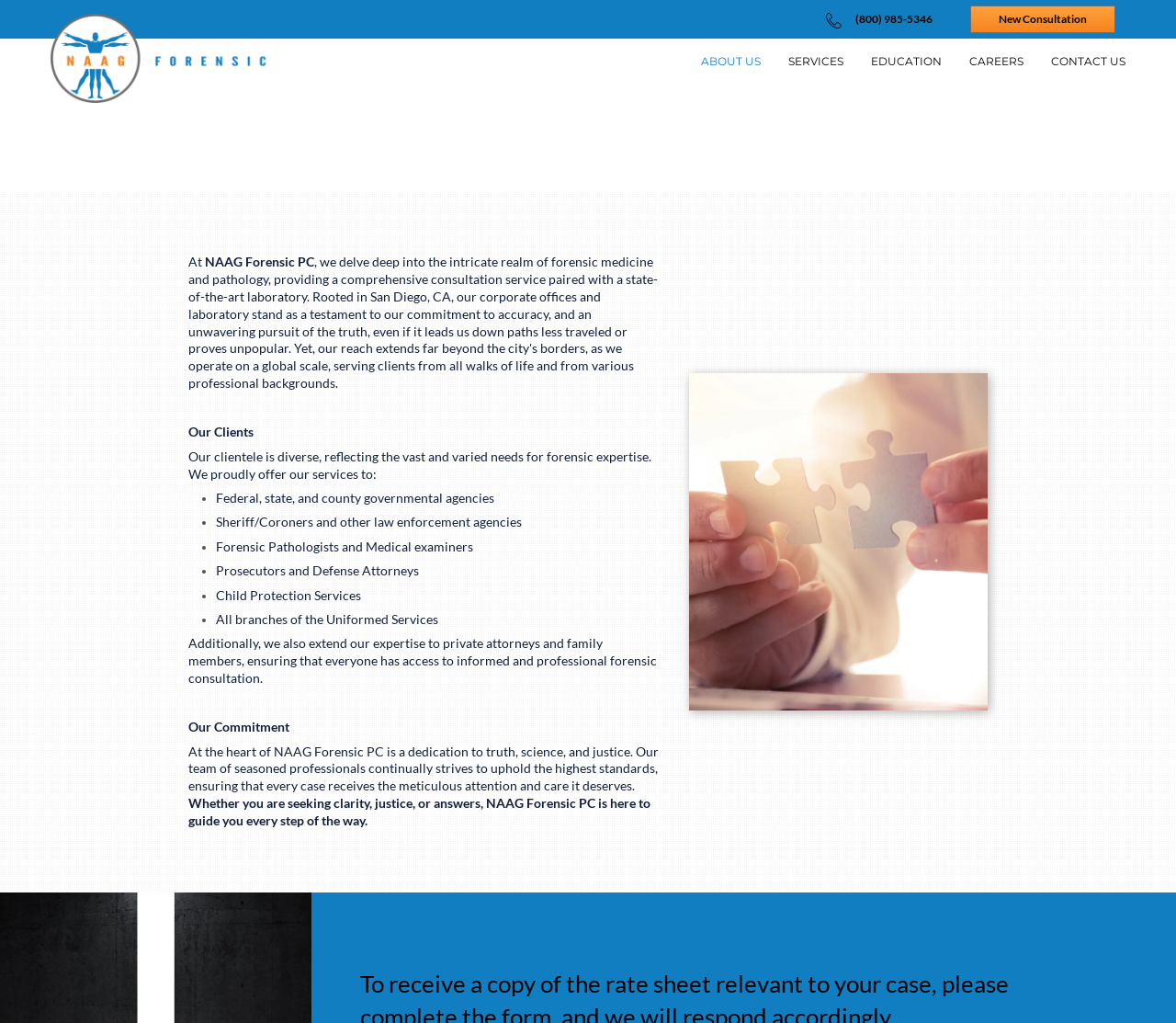What is the company name mentioned on the webpage?
Provide an in-depth and detailed answer to the question.

The company name is mentioned in the heading 'At NAAG Forensic PC, we delve deep into the intricate realm of forensic medicine and pathology...' which is located in the middle of the webpage.